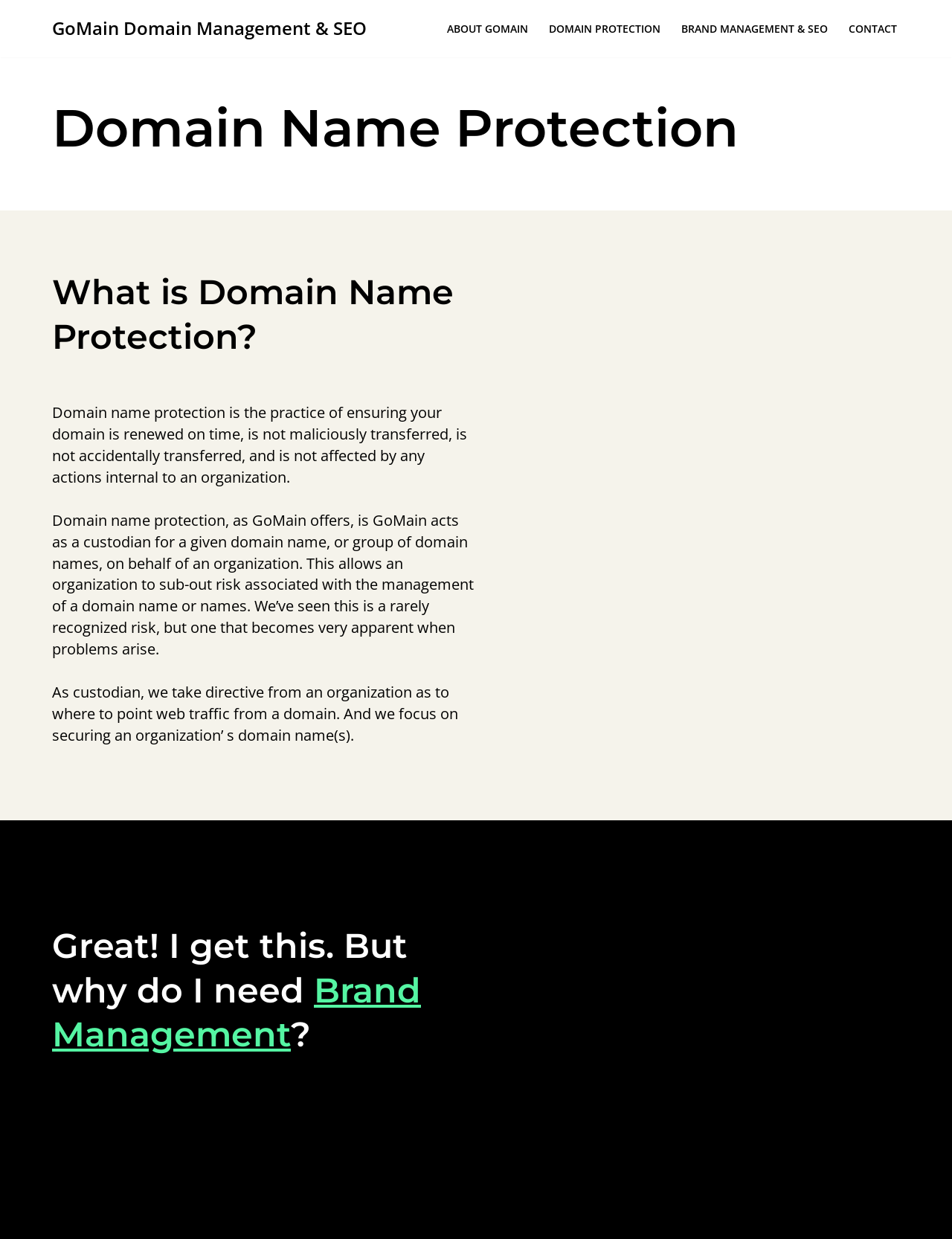Elaborate on the different components and information displayed on the webpage.

The webpage is about Domain Protection and Management, specifically highlighting the services offered by GoMain. At the top-left corner, there is a "Skip to content" link, followed by the company's name and tagline "GoMain Domain Management & SEO Promote and Protect". 

To the right of the company name, there is a primary navigation menu with four links: "ABOUT GOMAIN", "DOMAIN PROTECTION", "BRAND MANAGEMENT & SEO", and "CONTACT". 

Below the navigation menu, the main content area begins with a heading "Domain Name Protection". This is followed by a subheading "What is Domain Name Protection?" and three paragraphs of text that explain the concept of domain name protection, its importance, and how GoMain acts as a custodian for domain names. 

Further down, there is another heading "Great! I get this. But why do I need Brand Management?" with a link to "Brand Management" below it.